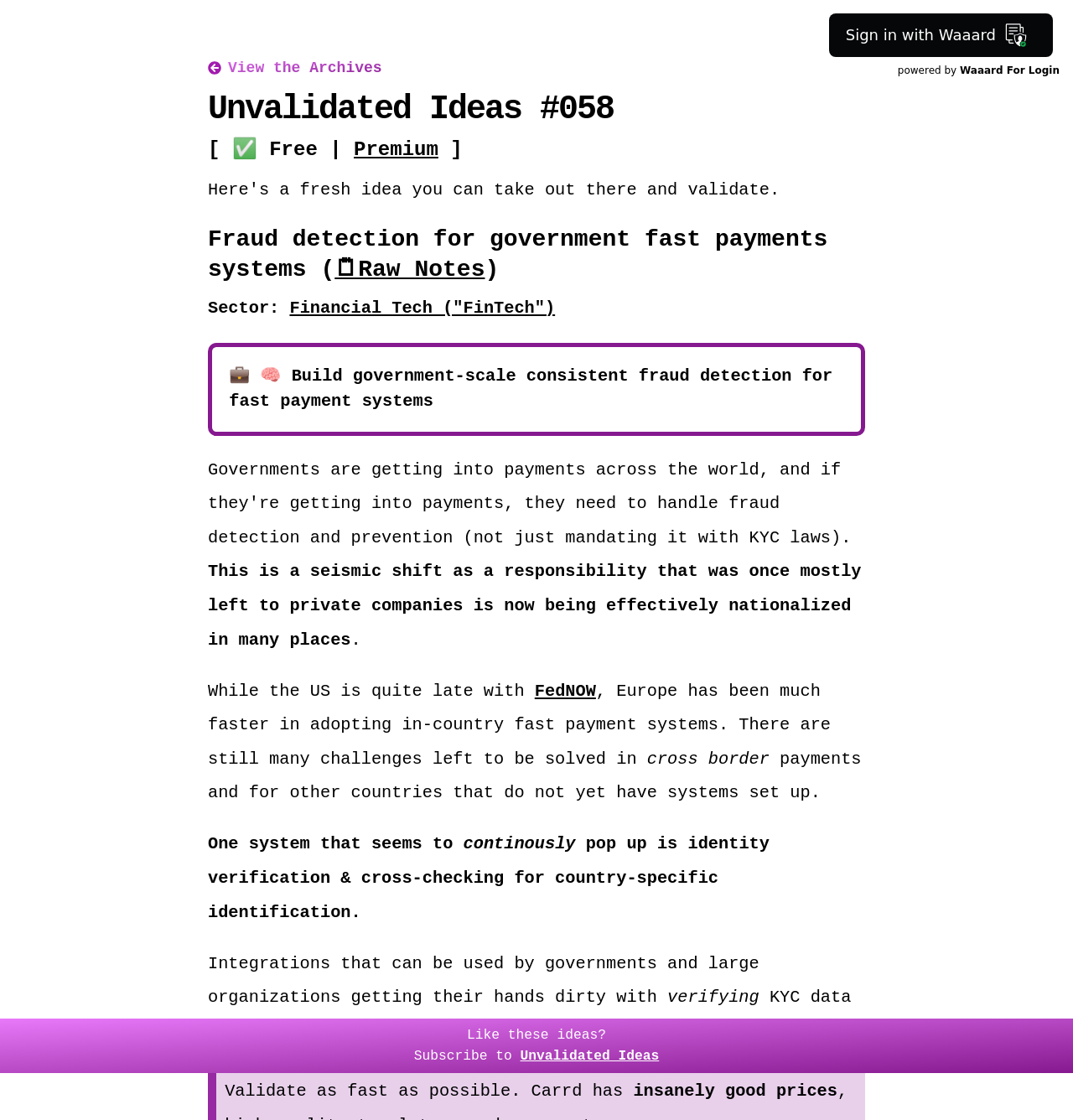Determine the bounding box coordinates of the clickable element to achieve the following action: 'Subscribe to Unvalidated Ideas'. Provide the coordinates as four float values between 0 and 1, formatted as [left, top, right, bottom].

[0.485, 0.935, 0.614, 0.95]